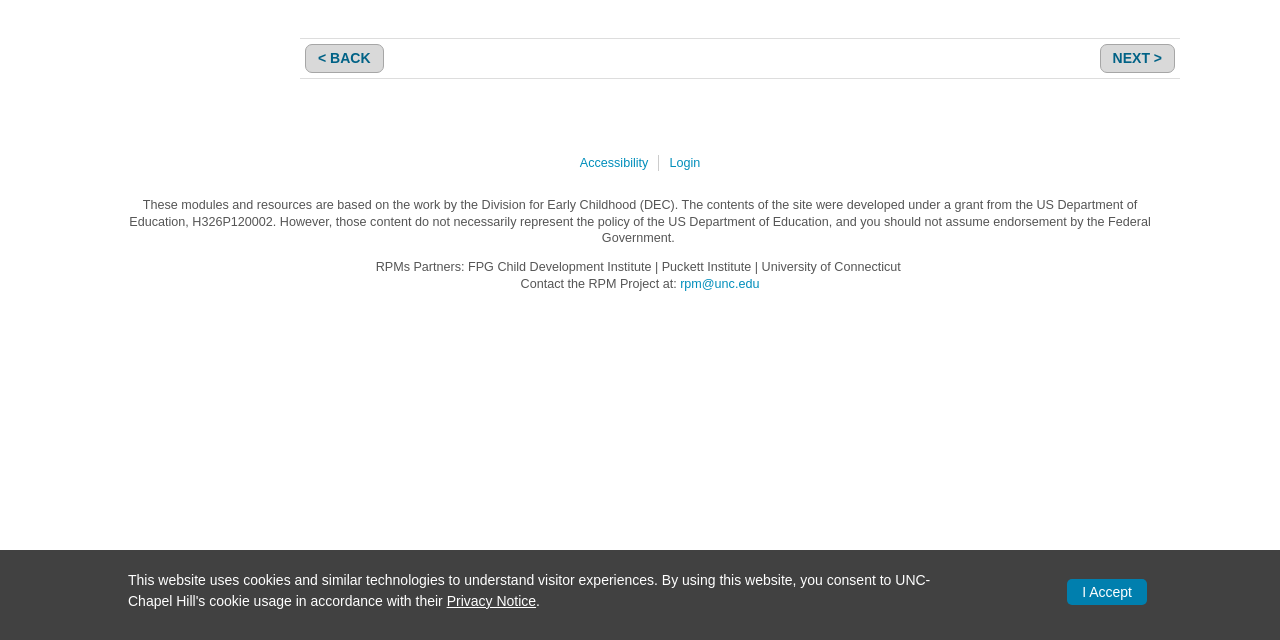Extract the bounding box coordinates of the UI element described by: "Privacy Notice". The coordinates should include four float numbers ranging from 0 to 1, e.g., [left, top, right, bottom].

[0.349, 0.927, 0.419, 0.952]